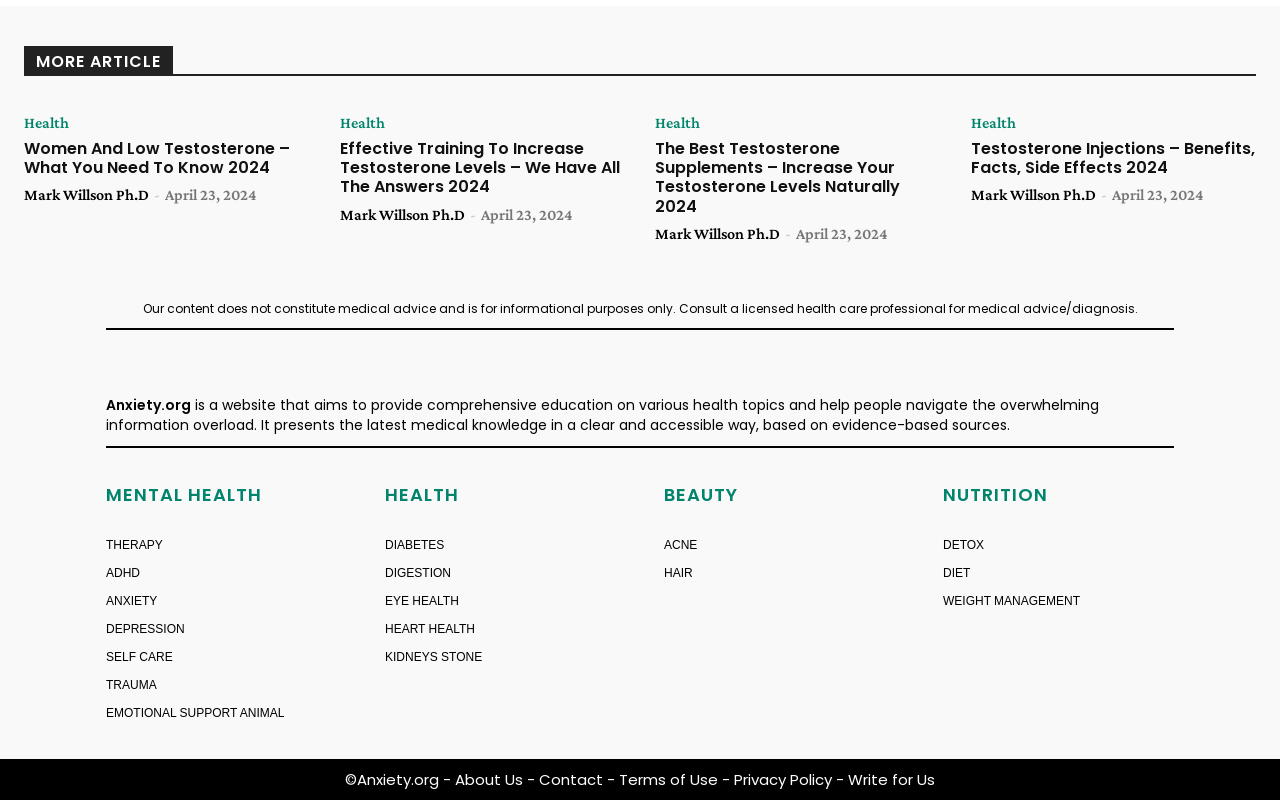Answer the question using only a single word or phrase: 
What is the name of the website?

Anxiety.org